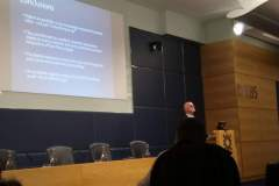What is the purpose of the event?
Based on the content of the image, thoroughly explain and answer the question.

The environment is professional, and the setting appears to be a structured event designed for discussion and learning, suggesting that the primary purpose of the event is to share knowledge and insights among the attendees.